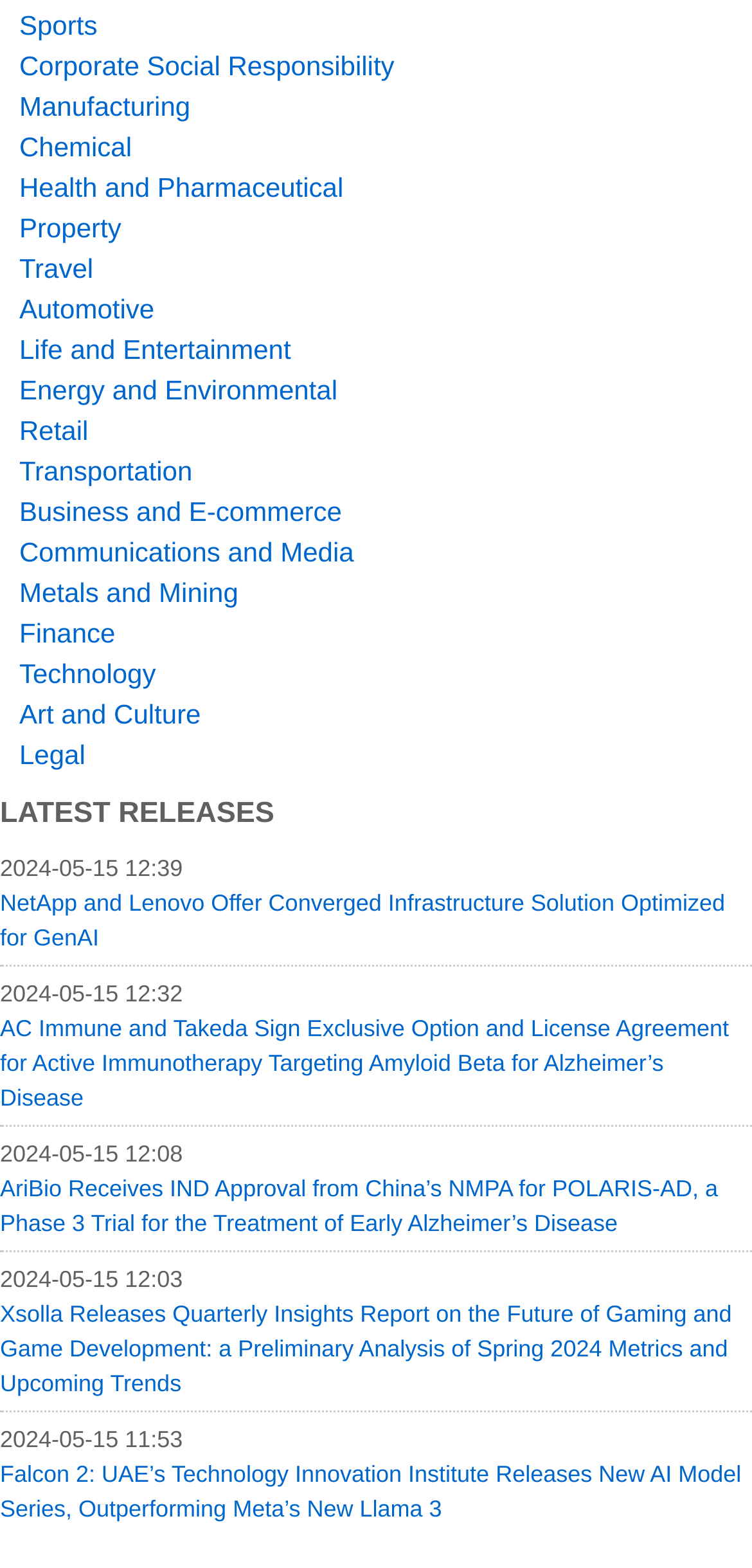Using the information from the screenshot, answer the following question thoroughly:
What is the time of the second news article?

I looked at the static text element next to the second news article link and found the time, which is 12:32.